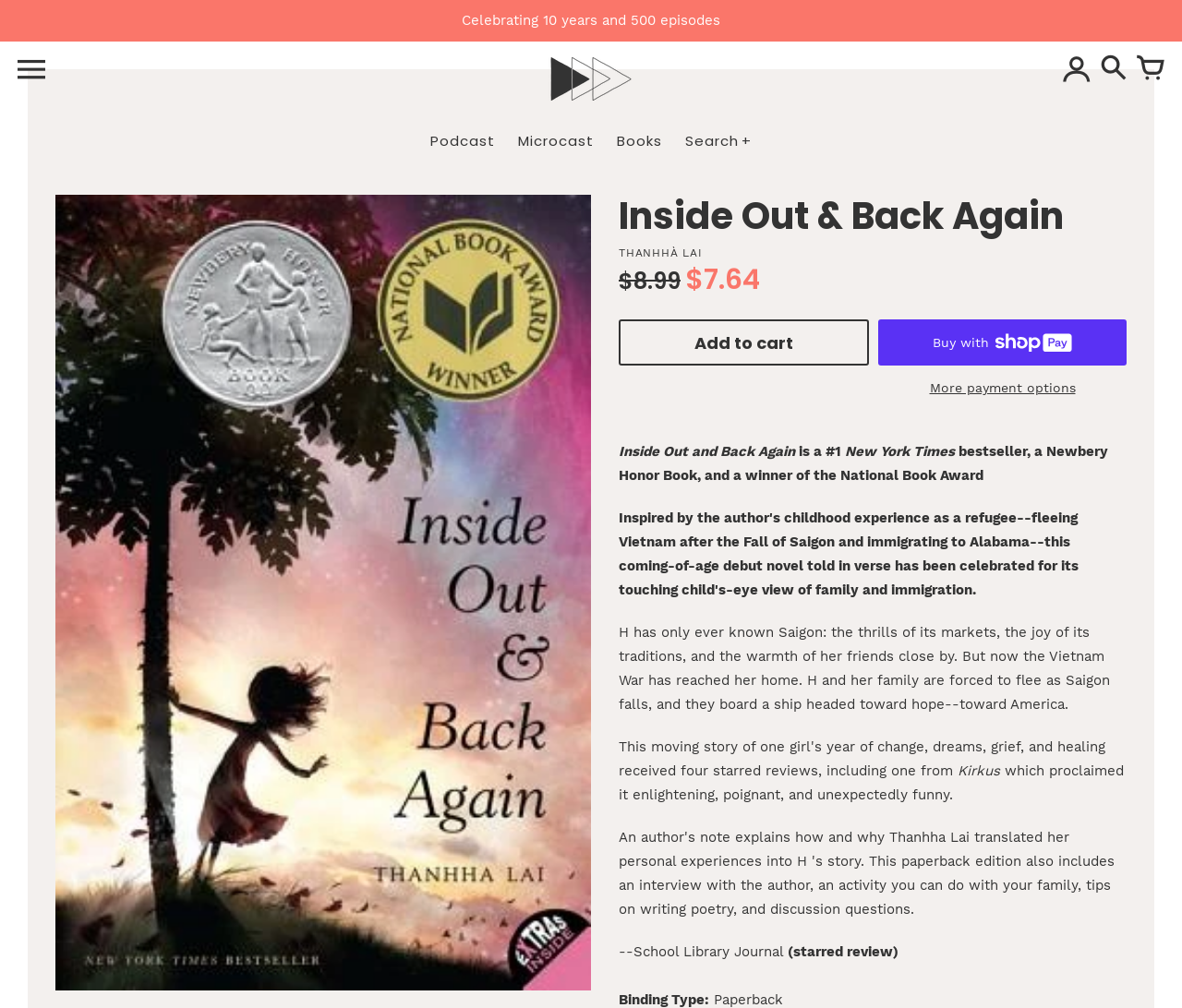Describe all visible elements and their arrangement on the webpage.

This webpage is about a book titled "Inside Out & Back Again" by Lai, Thanhhà. At the top, there is a link to "Celebrating 10 years and 500 episodes" and a menu with options to sign in, search, and access the cart. On the top right, there is a link to "Past Forward" with an image and a heading.

Below the top menu, there is a secondary list with links to "Podcast", "Microcast", "Books", and "Search +". On the left side, there is a large image of the book cover, and on the right side, there are details about the book. The book title "Inside Out & Back Again" is displayed prominently, followed by the author's name "THANHHÀ LAI". The prices of the book are listed, with an original price of $8.99 and a discounted price of $7.64. There are buttons to "Add to cart" and "Buy now with ShopPay", along with an image of the ShopPay logo.

Below the book details, there is a brief summary of the book, describing the story of a young girl named H who flees Saigon during the Vietnam War. The summary is followed by reviews from Kirkus and School Library Journal, praising the book as "enlightening, poignant, and unexpectedly funny". Finally, there is information about the book's binding type, which is a paperback.